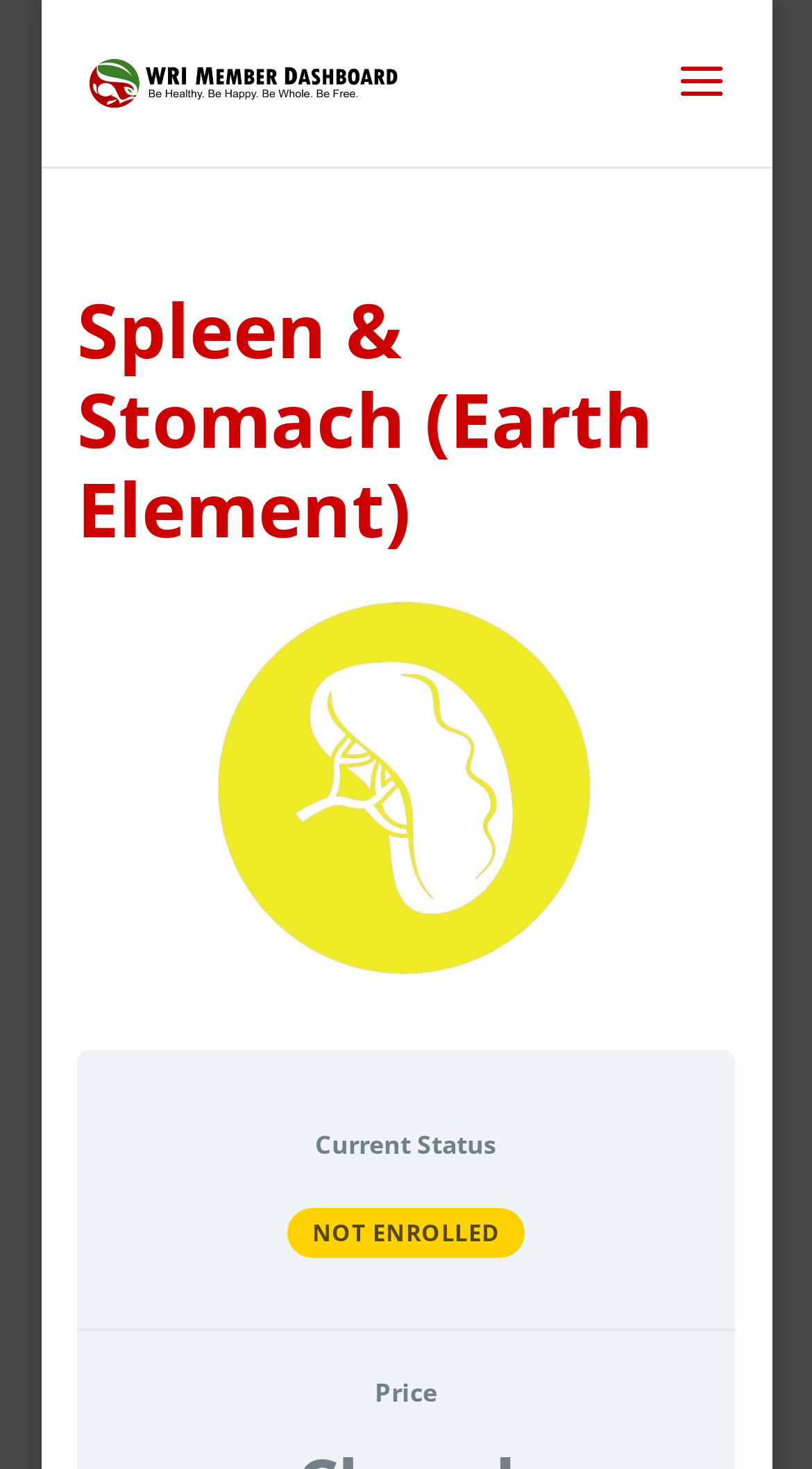What is the price of the course?
Please provide a detailed answer to the question.

I found the label 'Price' on the webpage, but it does not have a corresponding value, so the price is not specified.